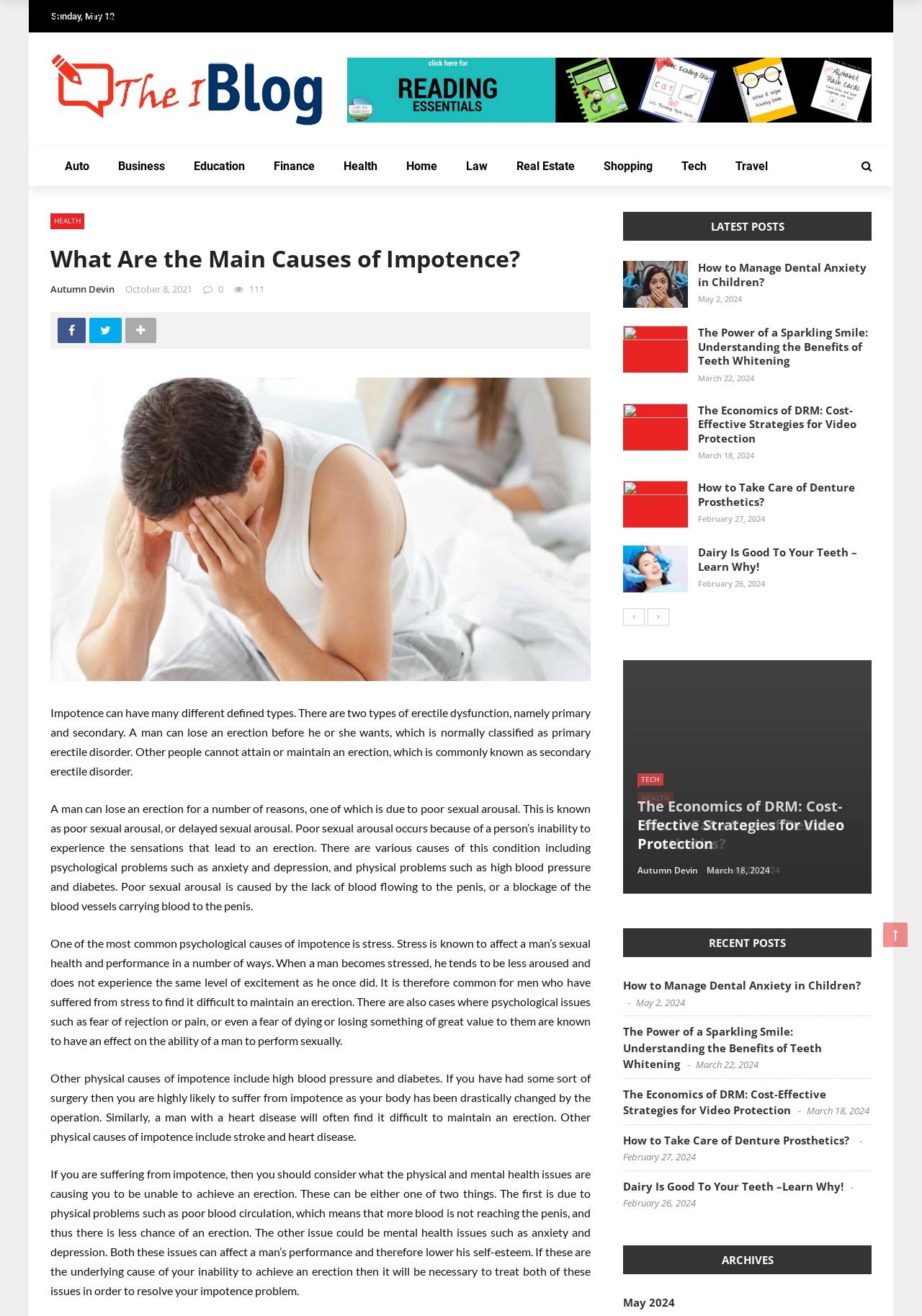Give a comprehensive overview of the webpage, including key elements.

This webpage is about impotence, specifically discussing its causes and types. At the top, there is a date "Sunday, May 12" and a logo on the left side, with a navigation menu consisting of 11 links to different categories such as "Auto", "Business", "Education", and "Health". Below the navigation menu, there is a heading "What Are the Main Causes of Impotence?" followed by a brief introduction to impotence and its two types: primary and secondary erectile dysfunction.

The main content of the webpage is divided into four paragraphs, each discussing different aspects of impotence, including poor sexual arousal, stress, and physical causes such as high blood pressure and diabetes. The text is informative and provides explanations for the various causes of impotence.

On the right side of the webpage, there is a section titled "LATEST POSTS" with four links to different articles, including "How to Manage Dental Anxiety in Children?", "The Power of a Sparkling Smile: Understanding the Benefits of Teeth Whitening", "The Economics of DRM: Cost-Effective Strategies for Video Protection", and "How to Take Care of Denture Prosthetics?". Each article has a heading, a link, and a date.

At the bottom of the webpage, there are links to previous and next pages, as well as a section with three columns, each containing a link to a different article, along with the author's name and date. The articles are categorized under "HEALTH" and "TECH".